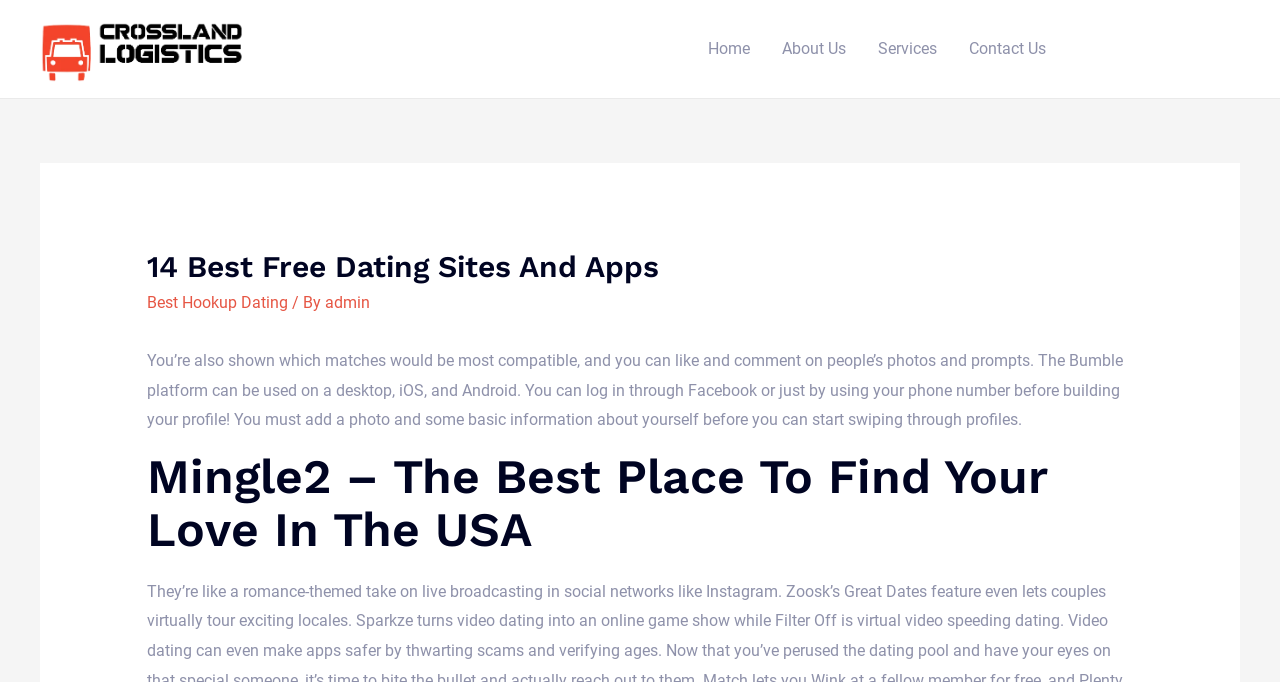With reference to the screenshot, provide a detailed response to the question below:
How many ways can you log in to Bumble?

According to the webpage, you can log in to Bumble through Facebook or by using your phone number.